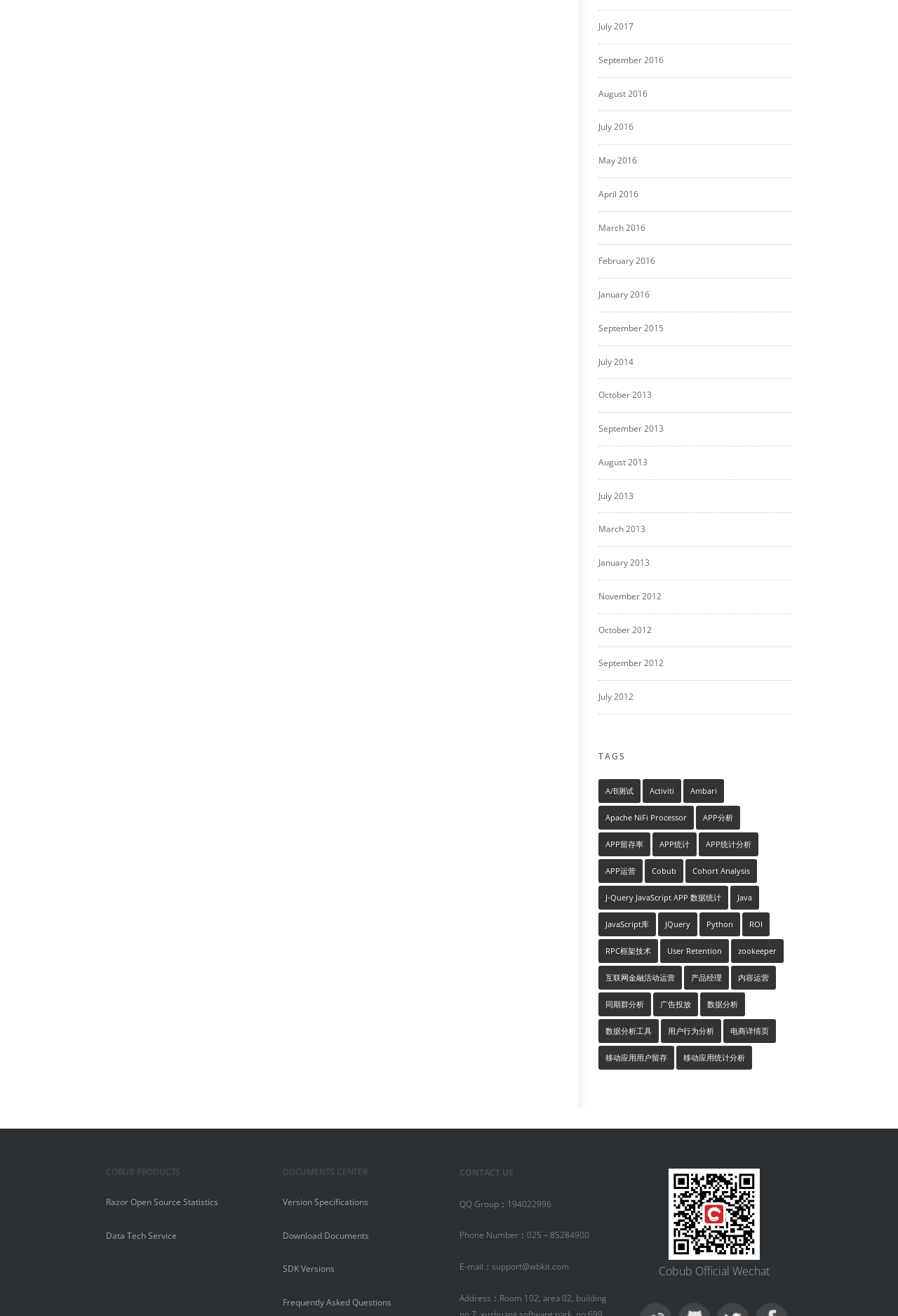Using the element description provided, determine the bounding box coordinates in the format (top-left x, top-left y, bottom-right x, bottom-right y). Ensure that all values are floating point numbers between 0 and 1. Element description: 数据分析工具

[0.666, 0.774, 0.734, 0.792]